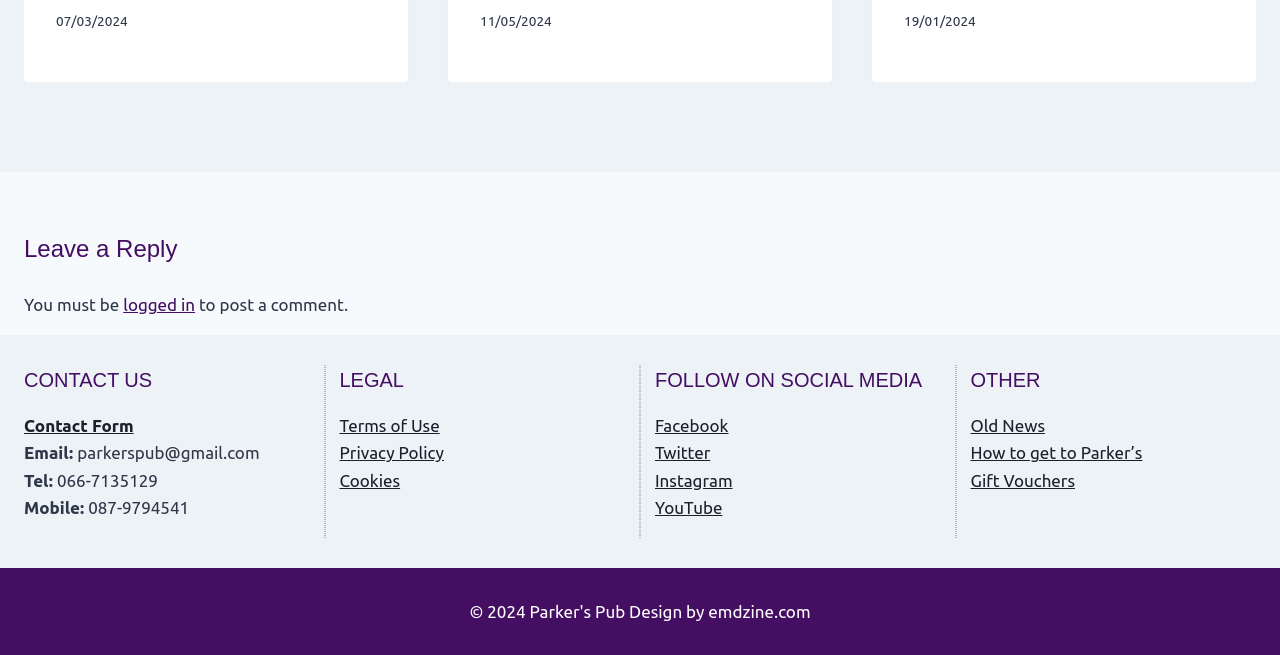Please identify the bounding box coordinates of the area I need to click to accomplish the following instruction: "Click 'Old News'".

[0.758, 0.635, 0.816, 0.664]